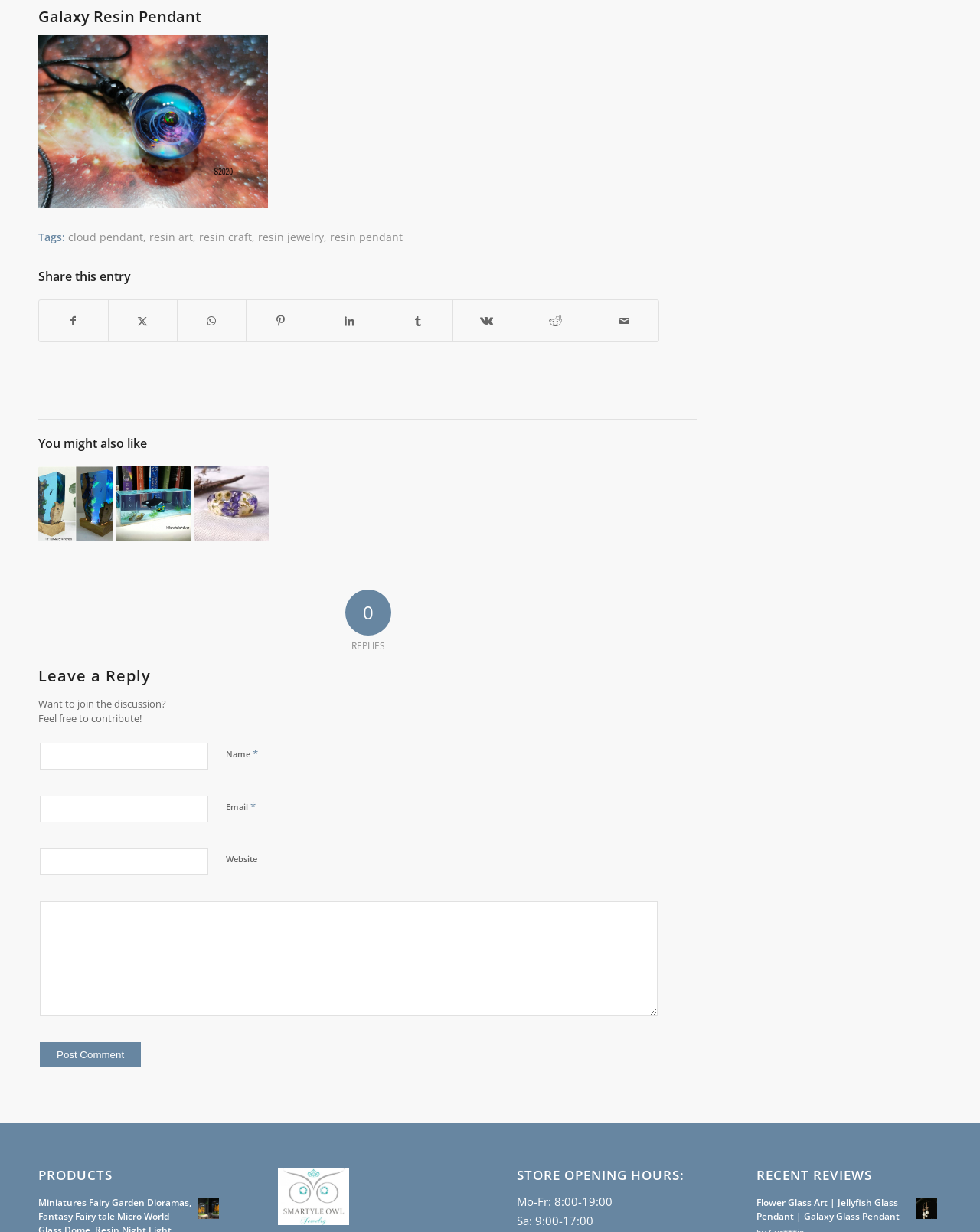Please locate the bounding box coordinates of the region I need to click to follow this instruction: "Leave a reply".

[0.039, 0.542, 0.673, 0.556]